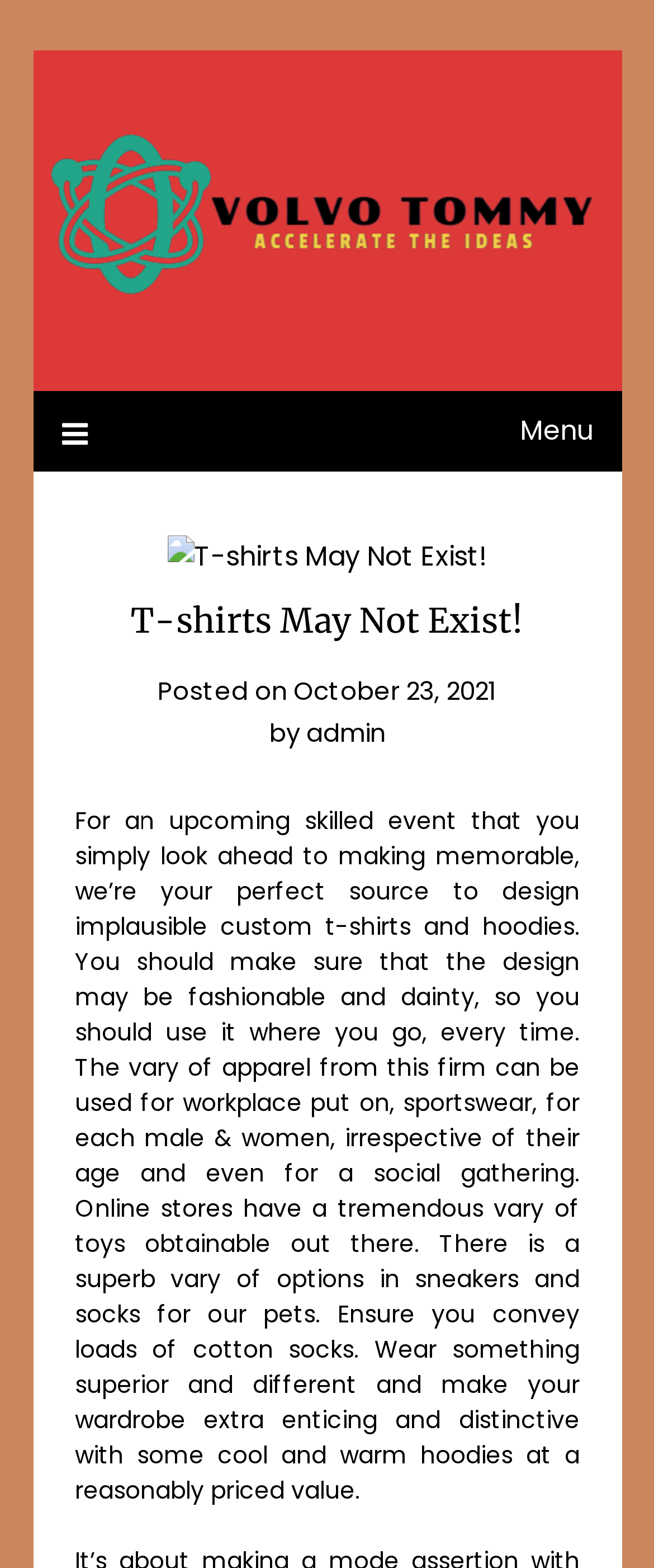What is the range of apparel available?
Provide an in-depth and detailed explanation in response to the question.

The webpage mentions that the range of apparel from this firm can be used for 'office wear, sportswear, for each male & women, irrespective of their age and even for a social gathering'. This indicates that the range of apparel available includes office wear, sportswear, and more.